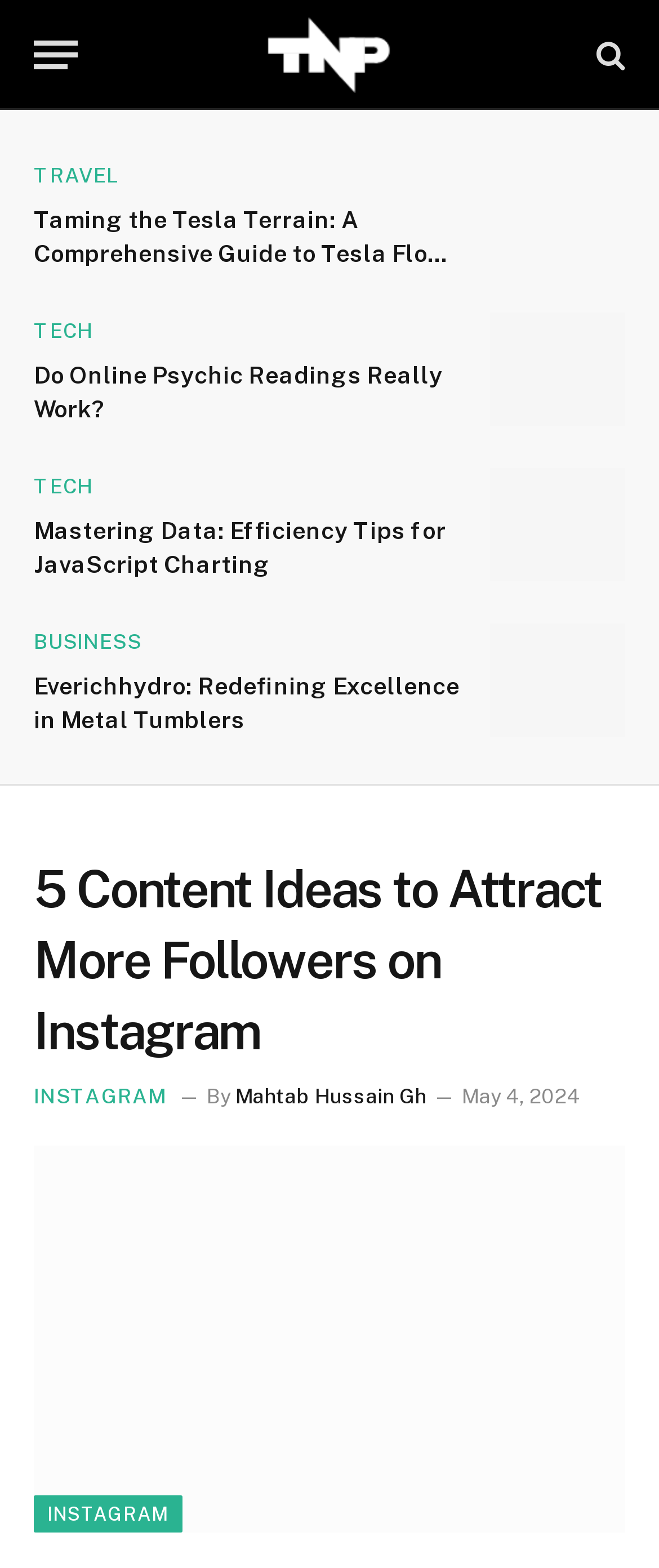Please answer the following question using a single word or phrase: 
What is the category of the article 'Taming the Tesla Terrain: A Comprehensive Guide to Tesla Floor Mats'?

TRAVEL